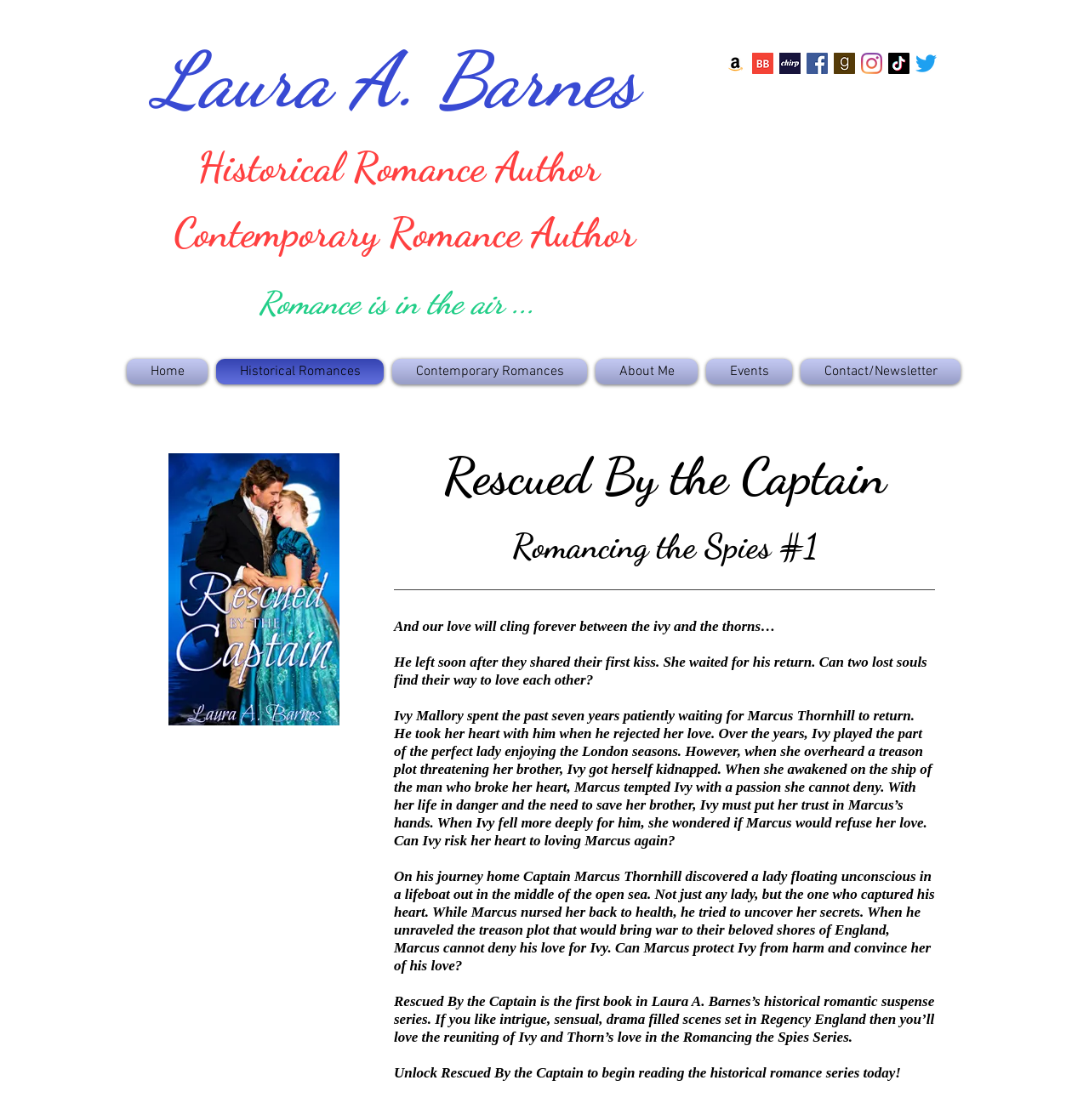How many navigation links are there?
Look at the image and provide a short answer using one word or a phrase.

6